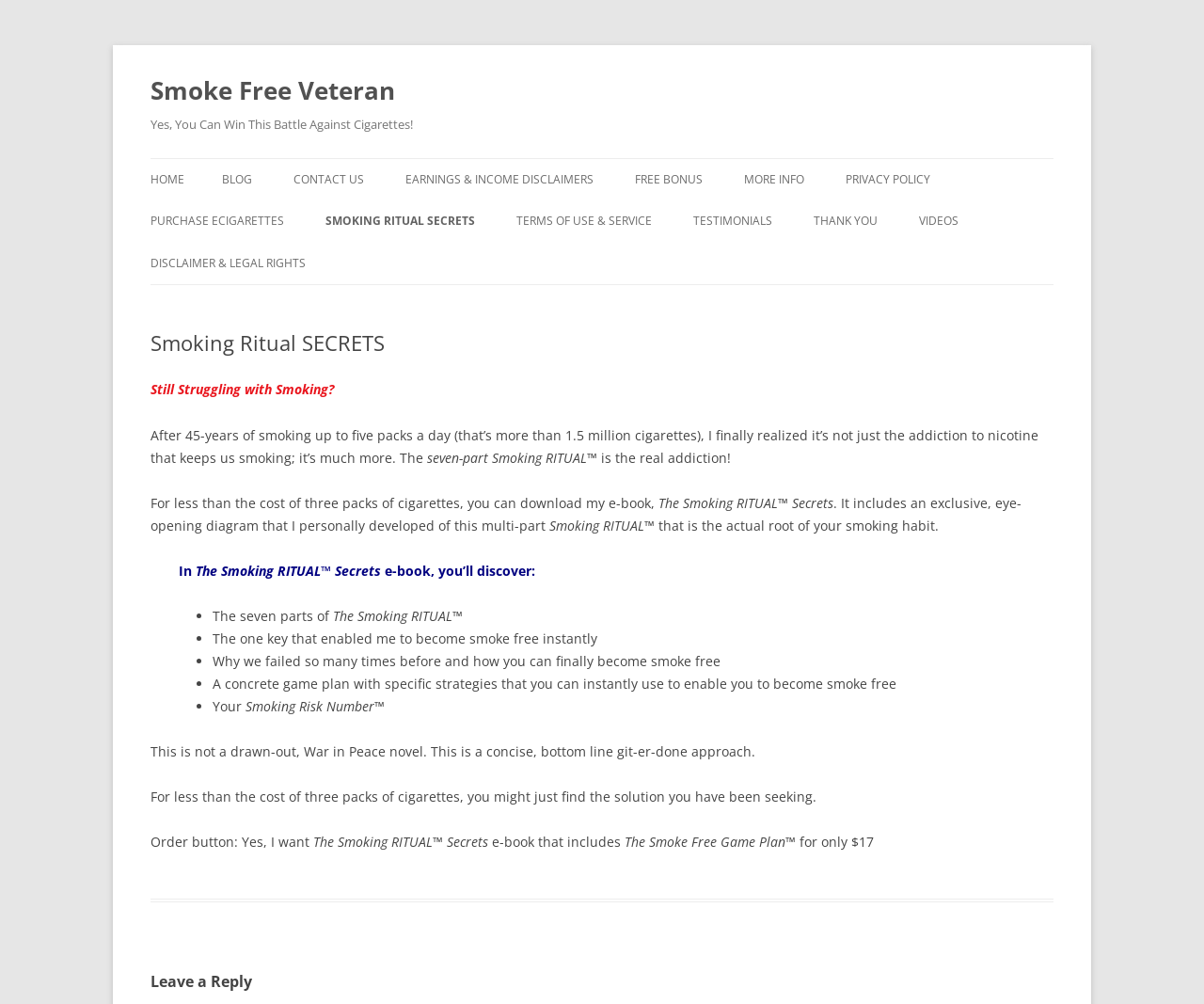From the webpage screenshot, predict the bounding box coordinates (top-left x, top-left y, bottom-right x, bottom-right y) for the UI element described here: PRIVACY POLICY

[0.702, 0.158, 0.773, 0.2]